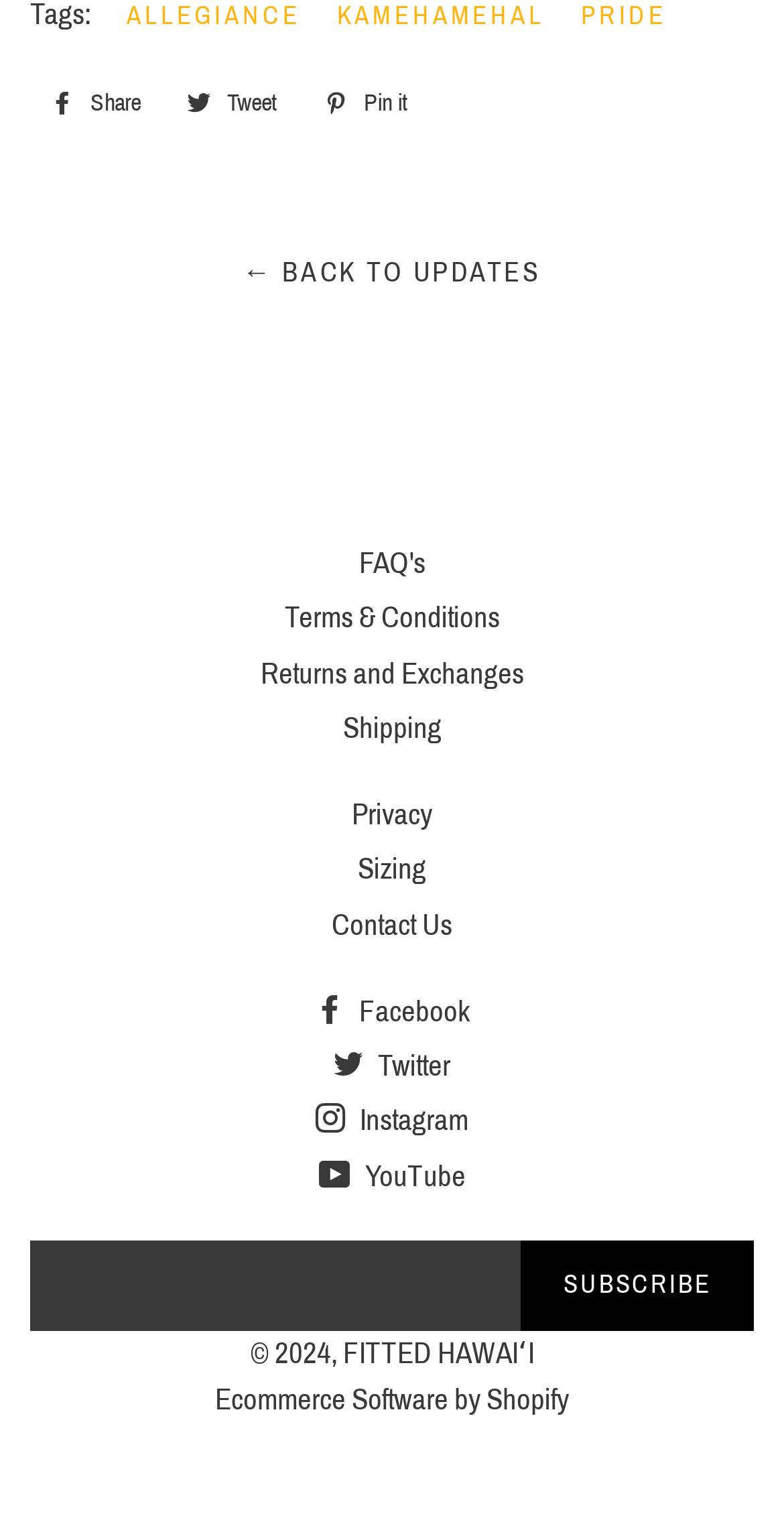Provide a one-word or short-phrase answer to the question:
What is the name of the ecommerce software used?

Shopify